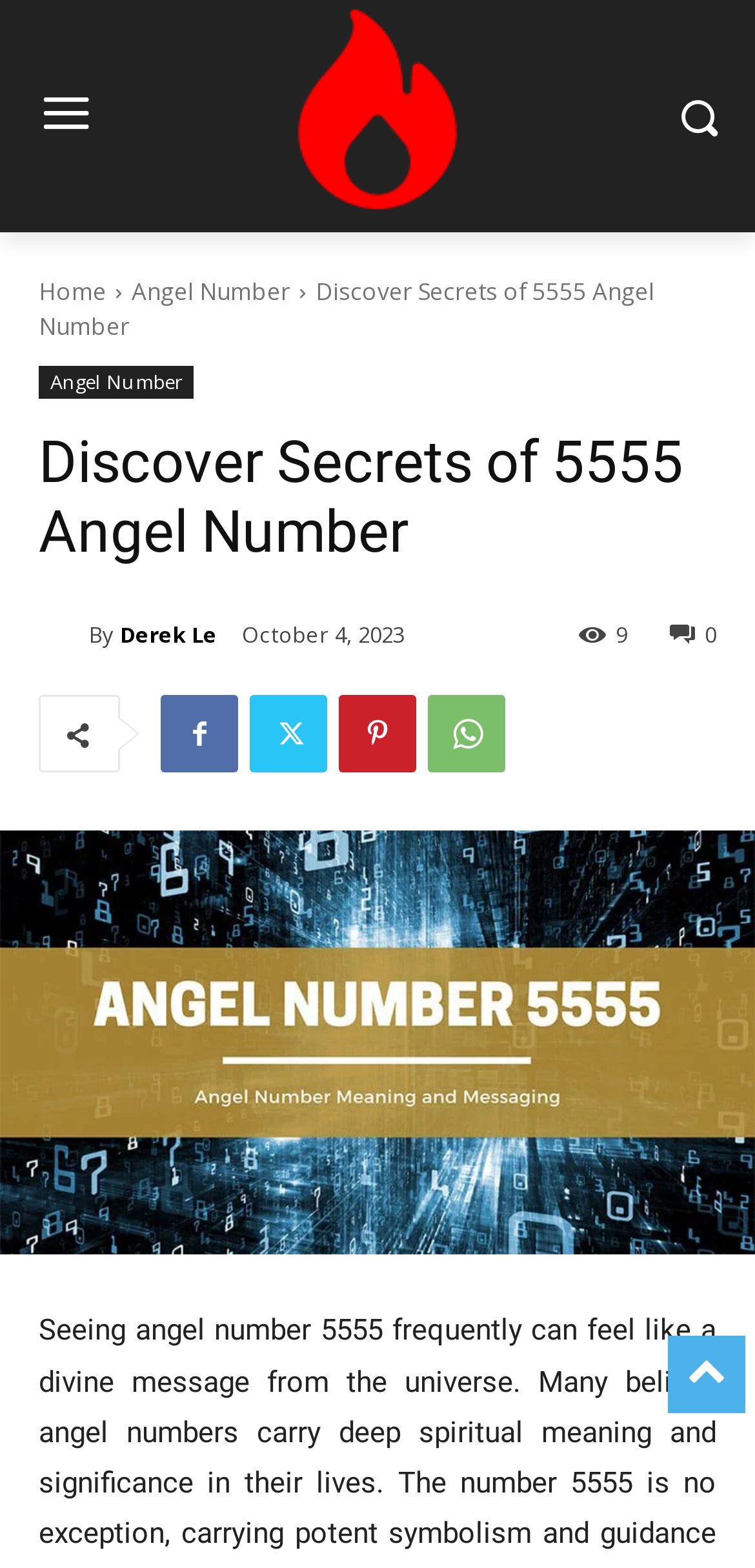Please determine the bounding box coordinates of the section I need to click to accomplish this instruction: "go to home page".

[0.051, 0.175, 0.141, 0.196]